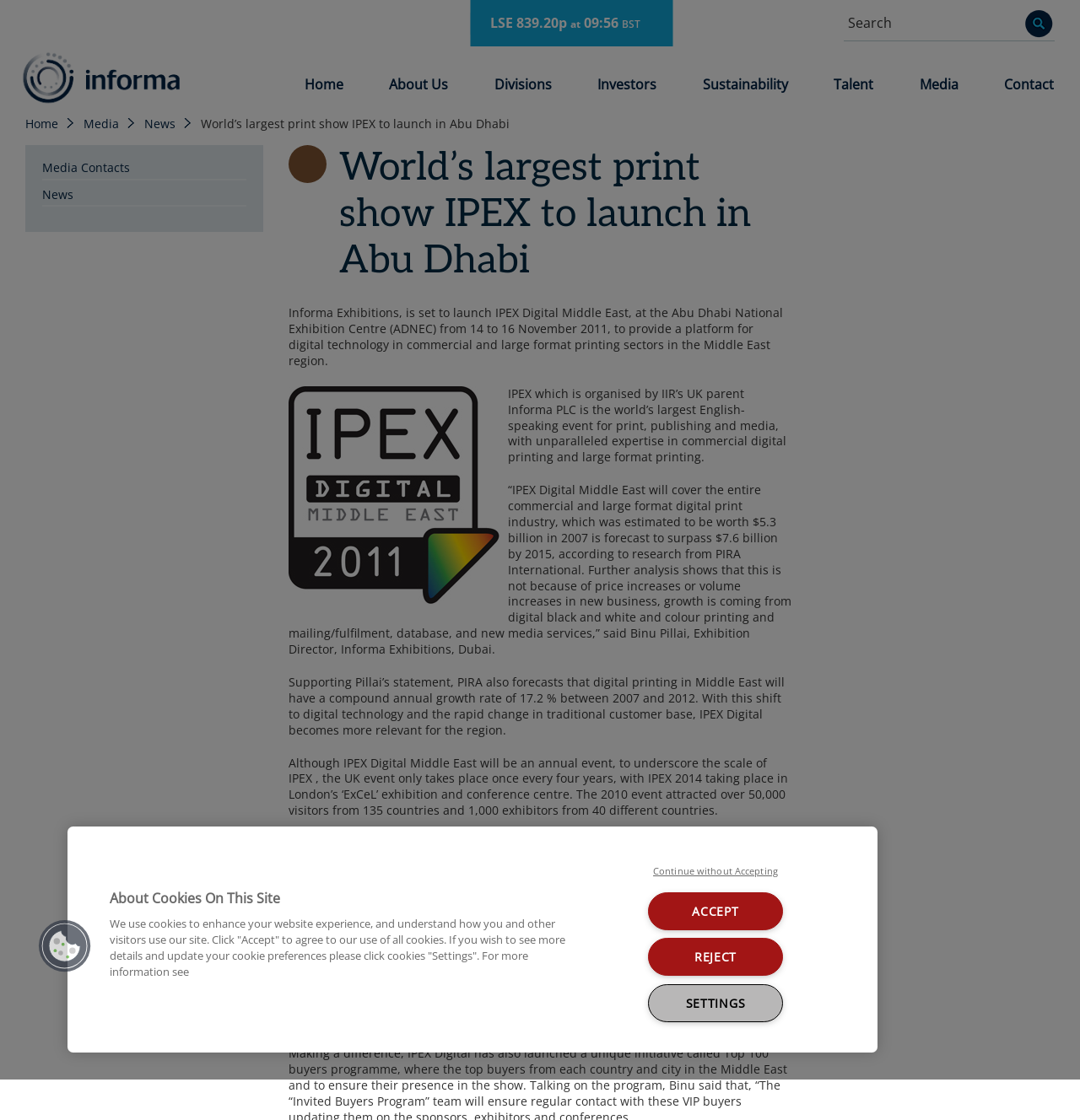Please determine the bounding box coordinates of the element to click on in order to accomplish the following task: "Click Home". Ensure the coordinates are four float numbers ranging from 0 to 1, i.e., [left, top, right, bottom].

[0.02, 0.045, 0.176, 0.094]